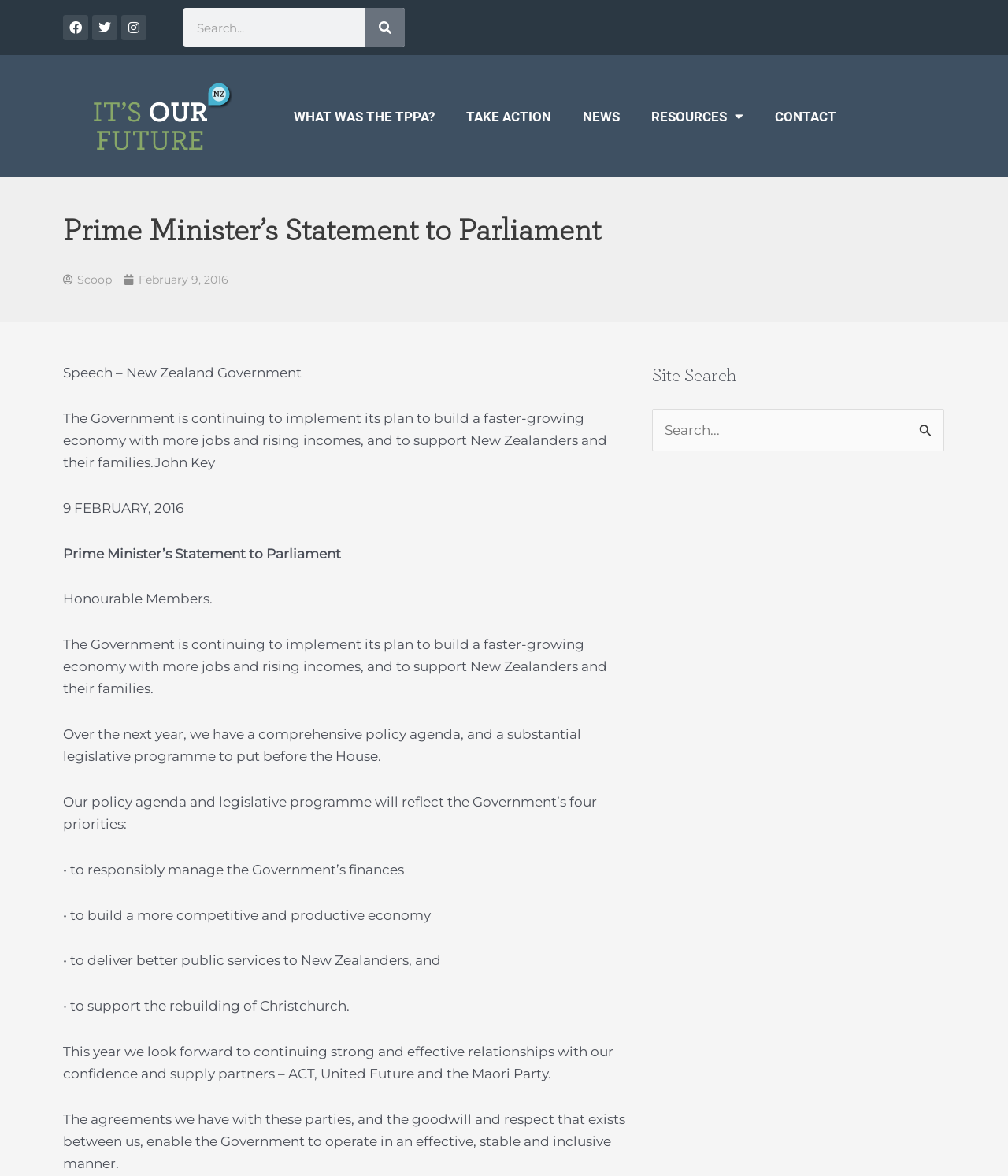Pinpoint the bounding box coordinates of the element you need to click to execute the following instruction: "visit BE WATER's official website". The bounding box should be represented by four float numbers between 0 and 1, in the format [left, top, right, bottom].

None